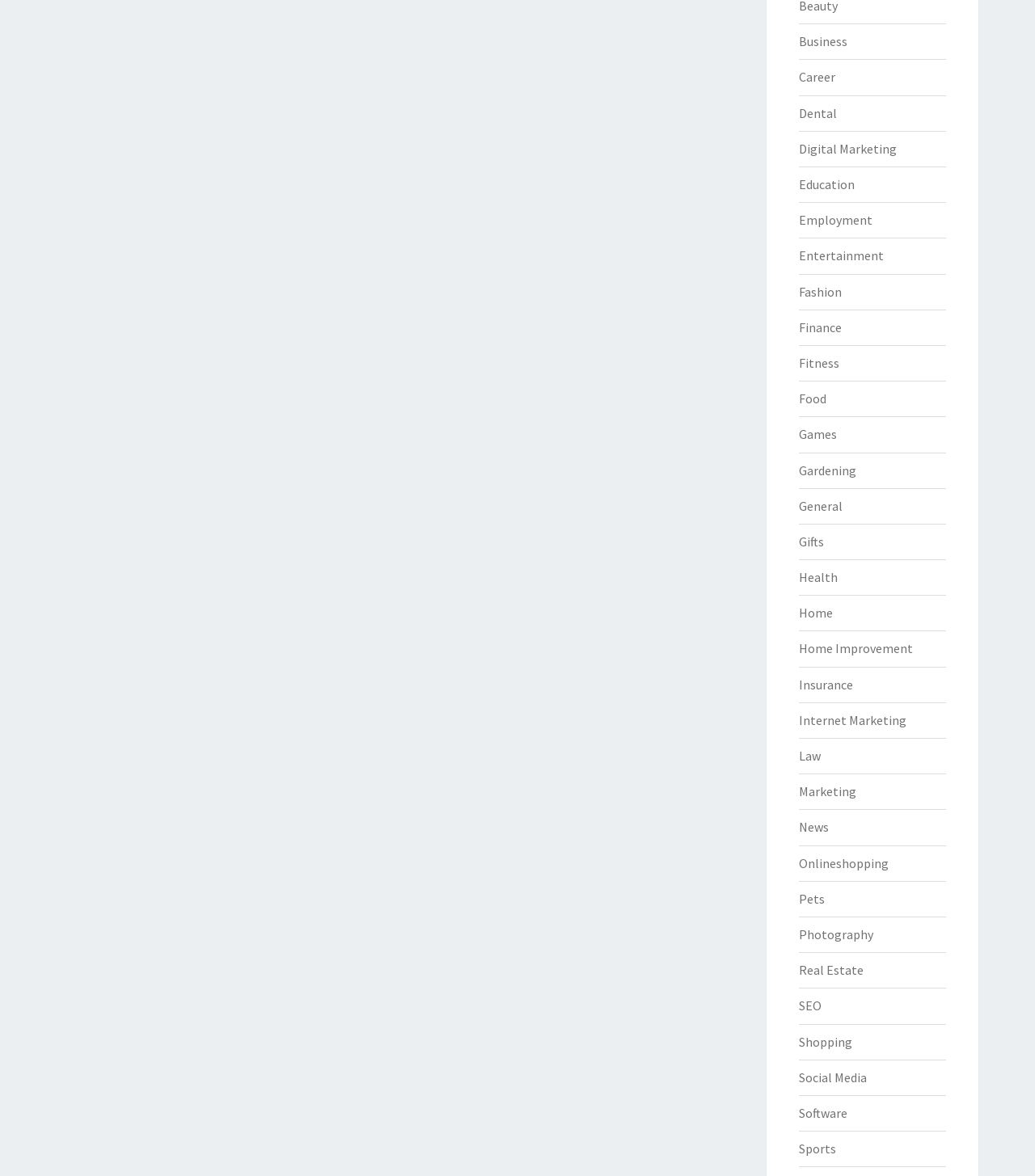Given the element description Real Estate, specify the bounding box coordinates of the corresponding UI element in the format (top-left x, top-left y, bottom-right x, bottom-right y). All values must be between 0 and 1.

[0.771, 0.818, 0.834, 0.832]